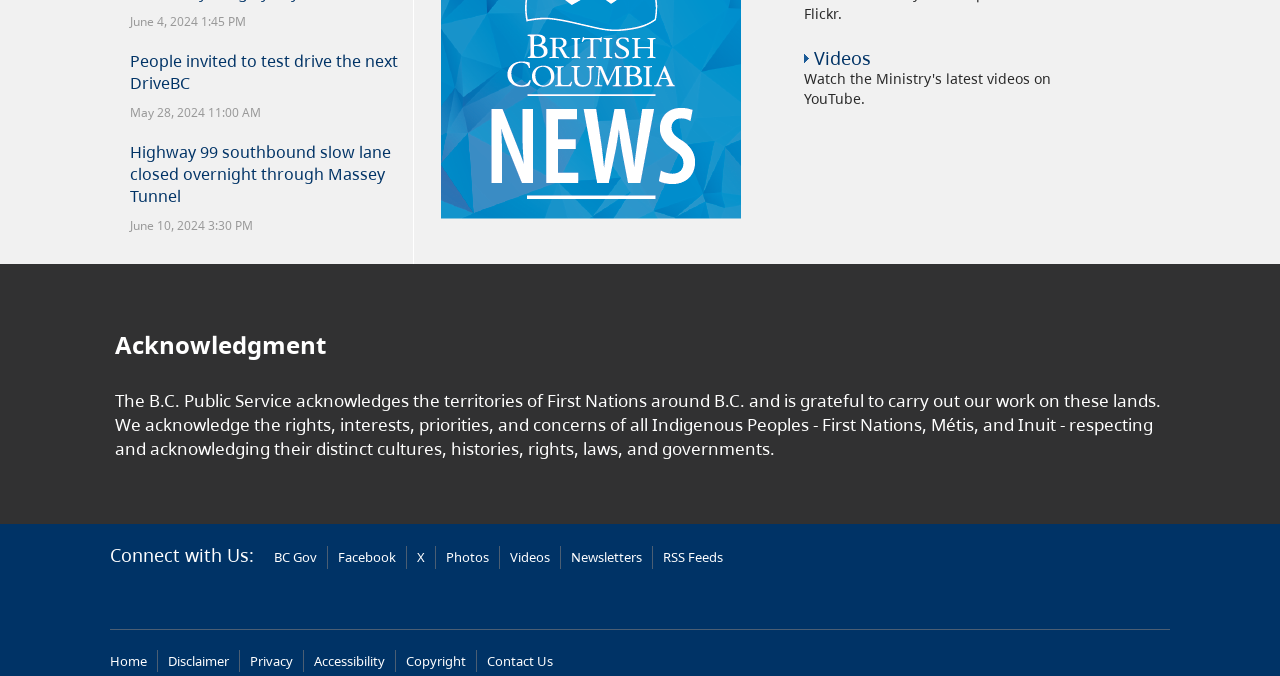Determine the bounding box coordinates of the target area to click to execute the following instruction: "Click on 'Videos'."

[0.636, 0.068, 0.681, 0.103]